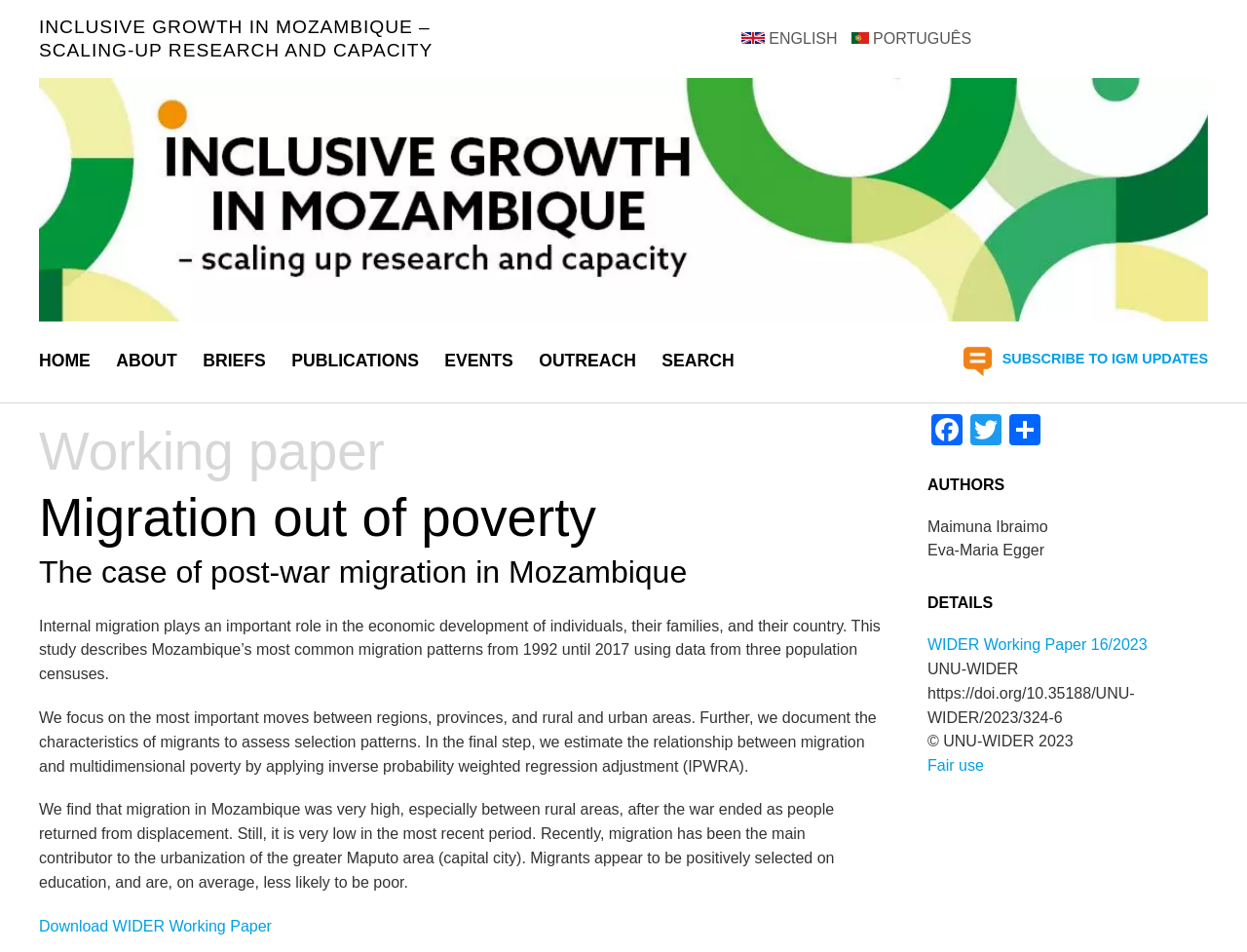From the webpage screenshot, predict the bounding box of the UI element that matches this description: "Fair use".

[0.744, 0.795, 0.789, 0.813]